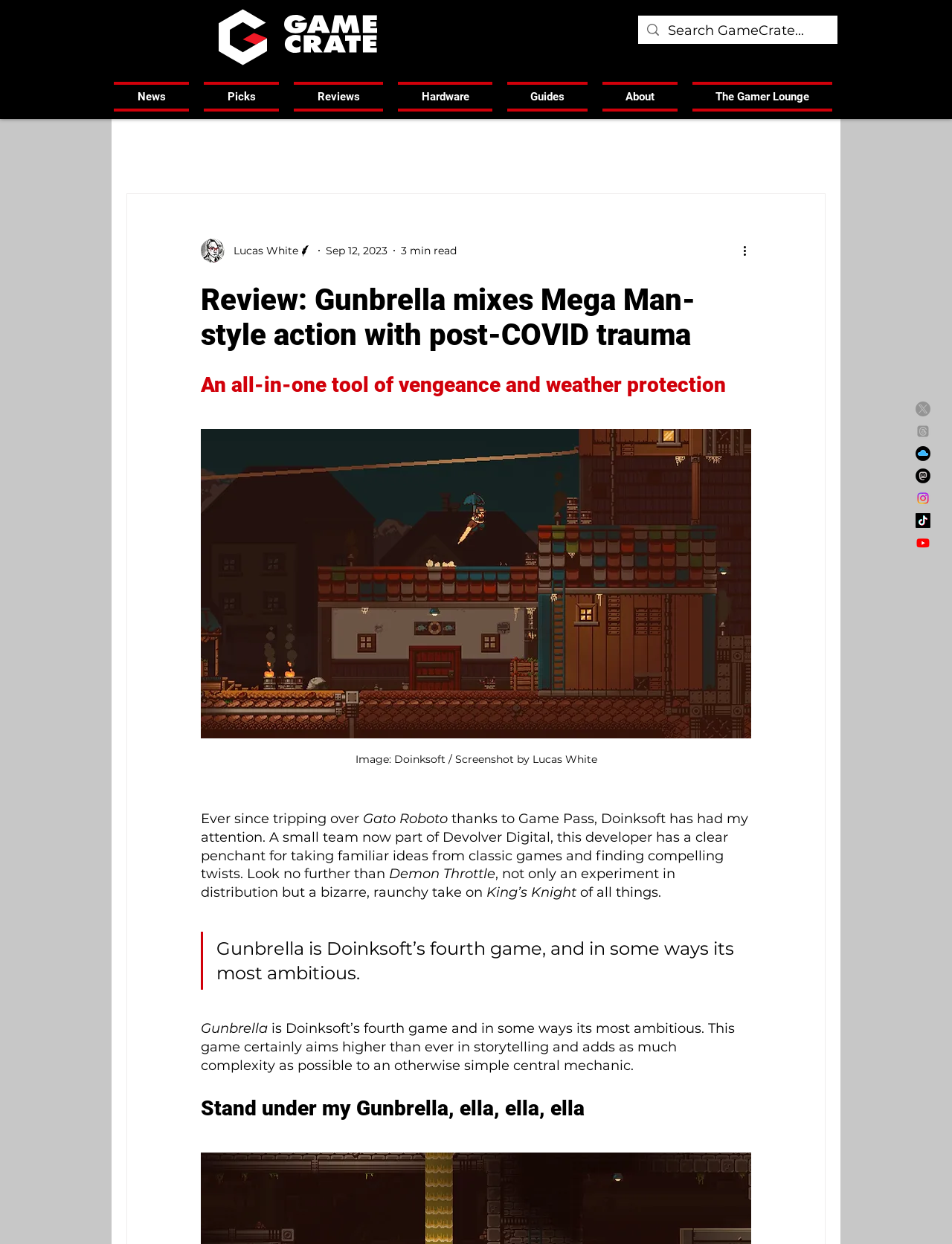Identify the bounding box coordinates of the section that should be clicked to achieve the task described: "Click on the image of Gunbrella".

[0.211, 0.345, 0.789, 0.593]